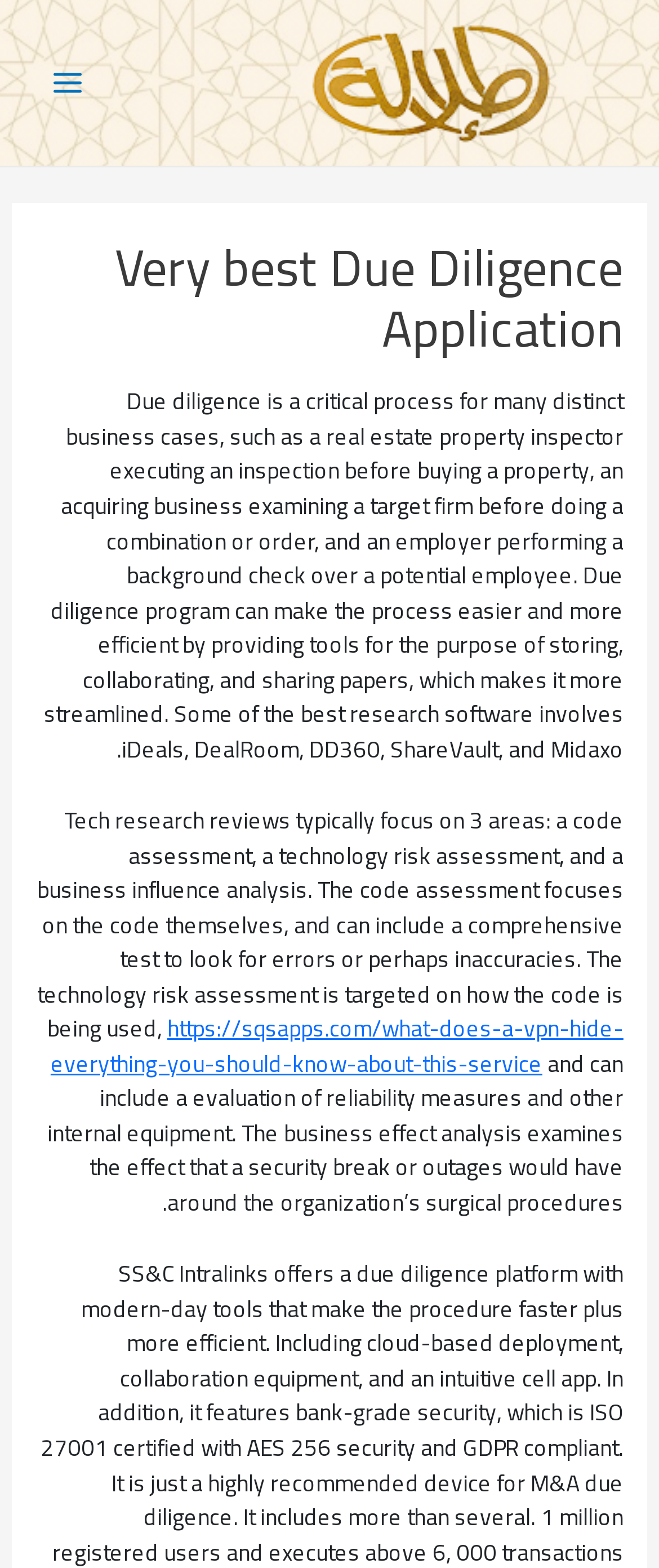Given the description of a UI element: "https://sqsapps.com/what-does-a-vpn-hide-everything-you-should-know-about-this-service", identify the bounding box coordinates of the matching element in the webpage screenshot.

[0.077, 0.642, 0.946, 0.692]